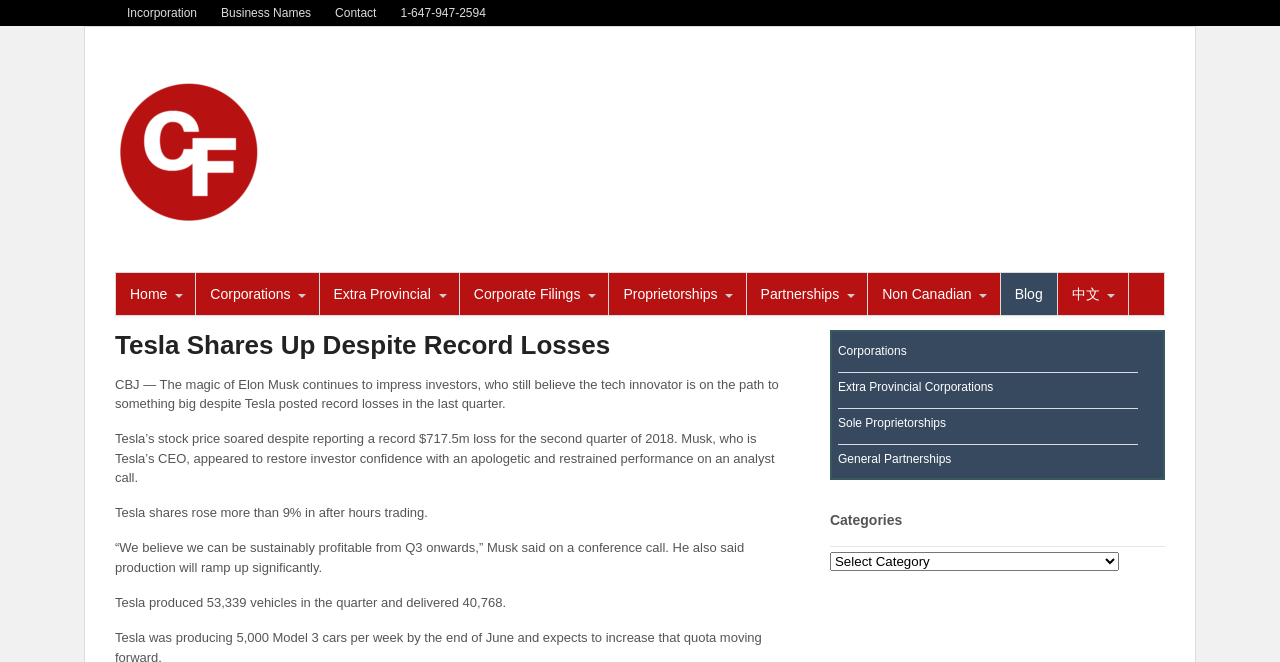Who is the CEO of Tesla?
Using the image as a reference, answer with just one word or a short phrase.

Elon Musk